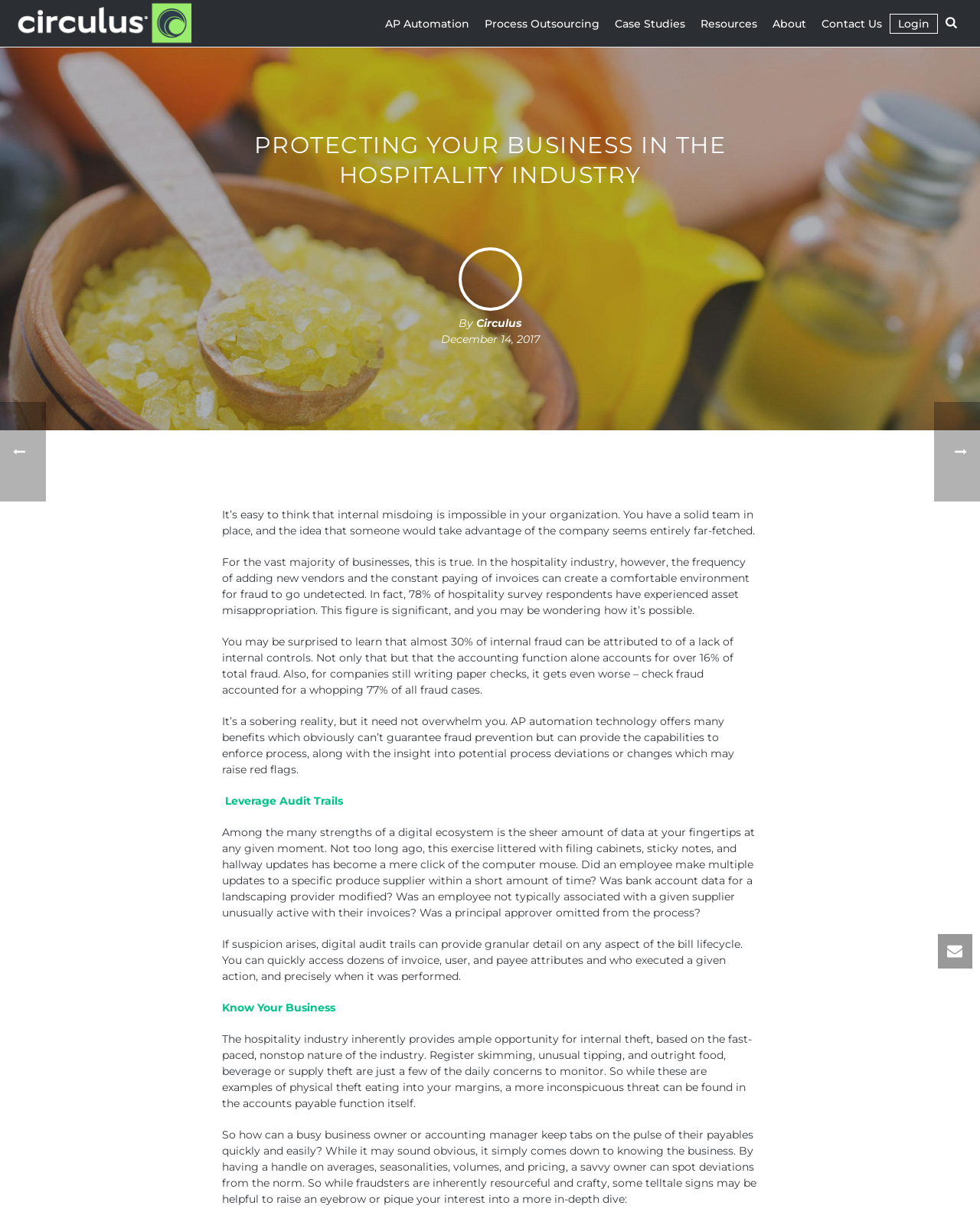Highlight the bounding box coordinates of the element that should be clicked to carry out the following instruction: "Click on AP Automation". The coordinates must be given as four float numbers ranging from 0 to 1, i.e., [left, top, right, bottom].

[0.385, 0.012, 0.487, 0.027]